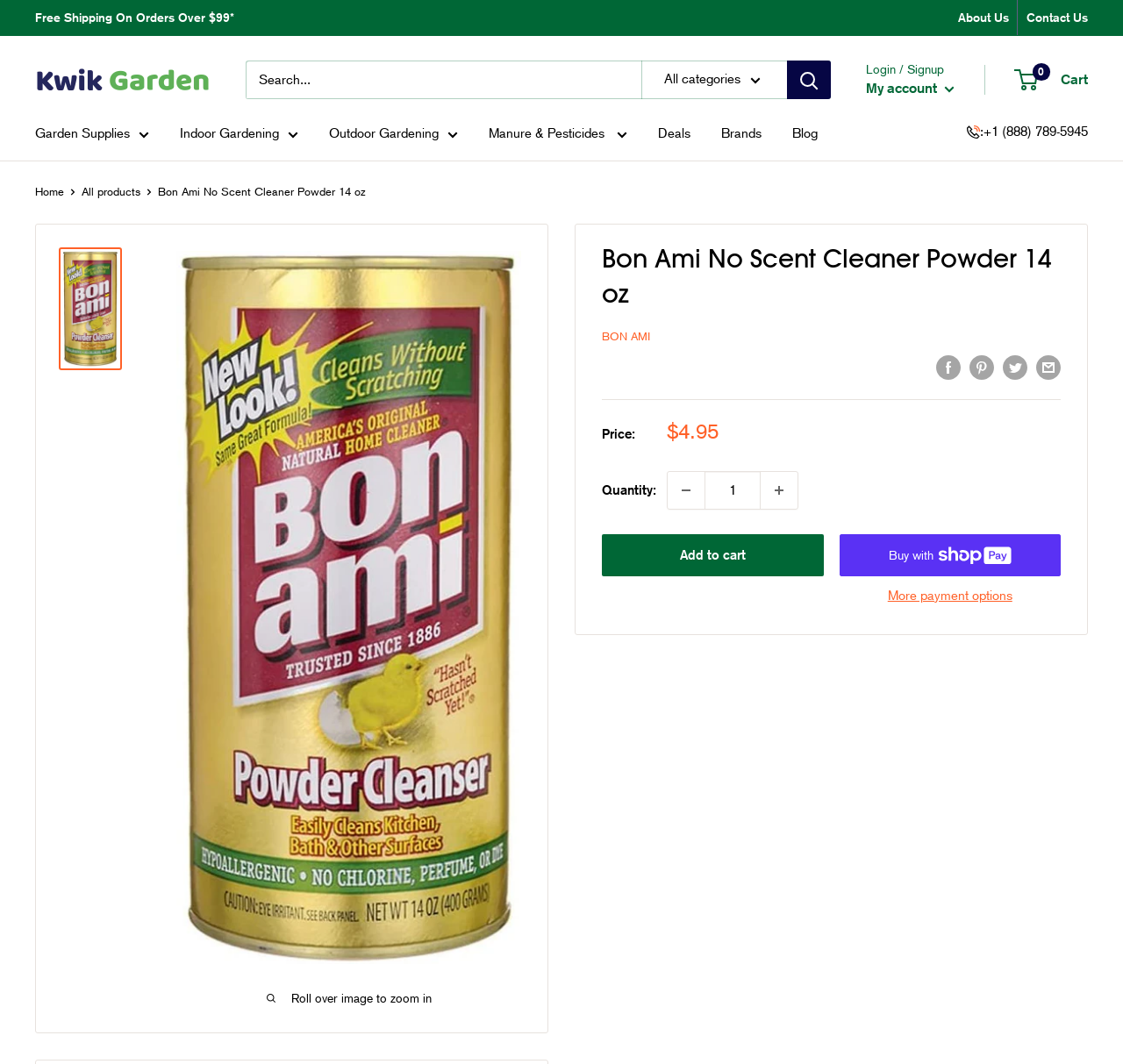What is the alternative to adding to cart?
Answer the question in as much detail as possible.

I found the alternative option to adding to cart in the button with the text 'Buy now with ShopPay', which is located below the 'Add to cart' button.